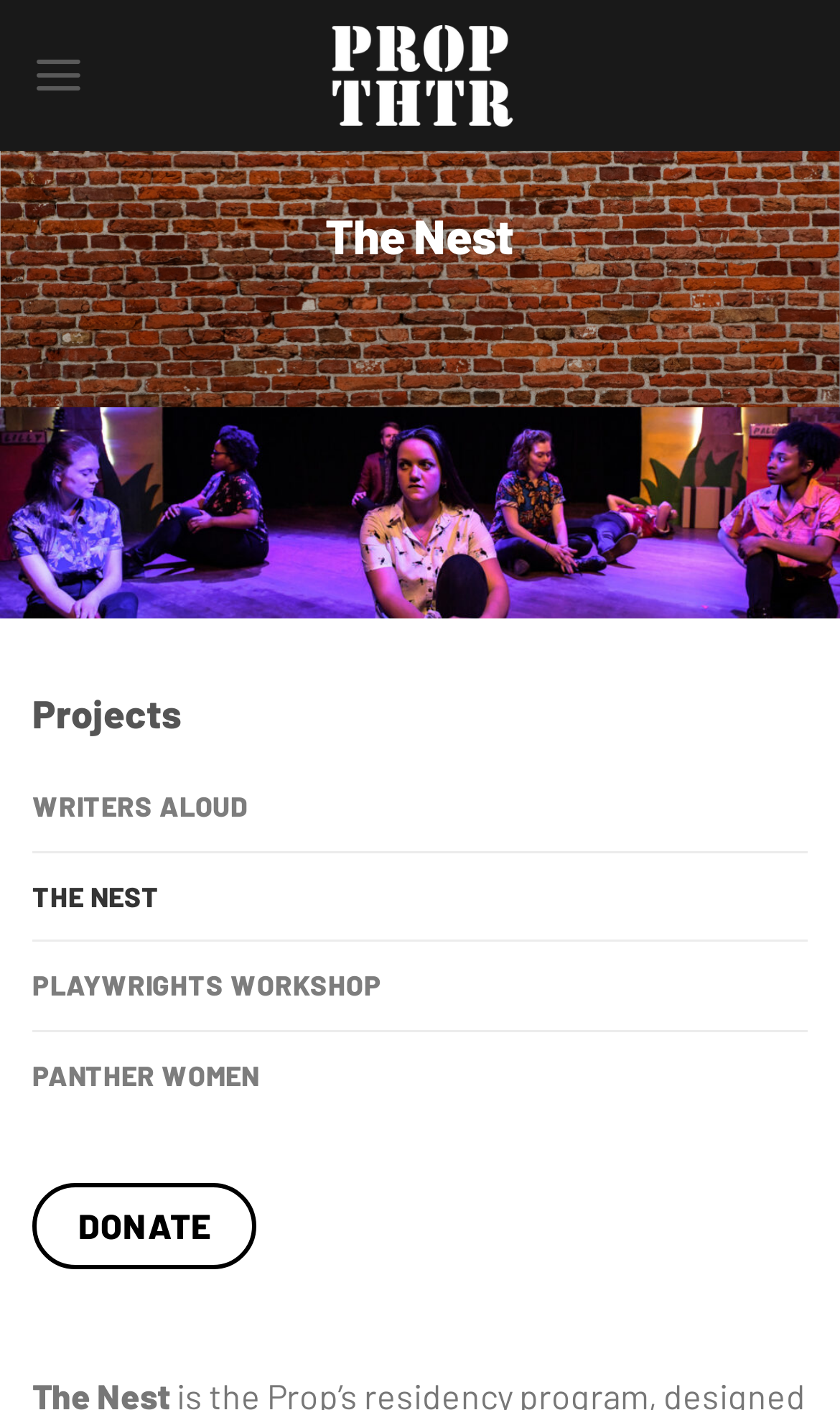What is the name of the organization?
Answer the question with just one word or phrase using the image.

The Nest